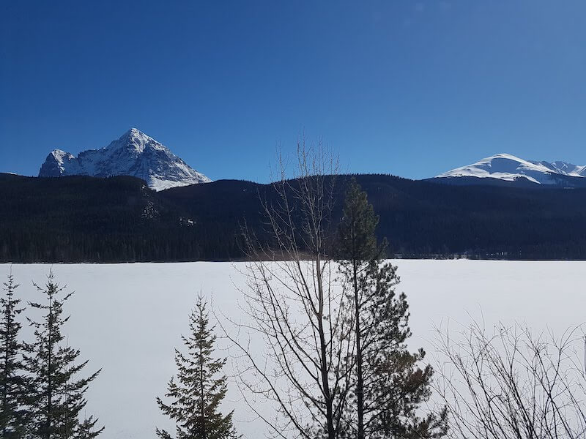What color is the sky?
Use the image to answer the question with a single word or phrase.

Blue